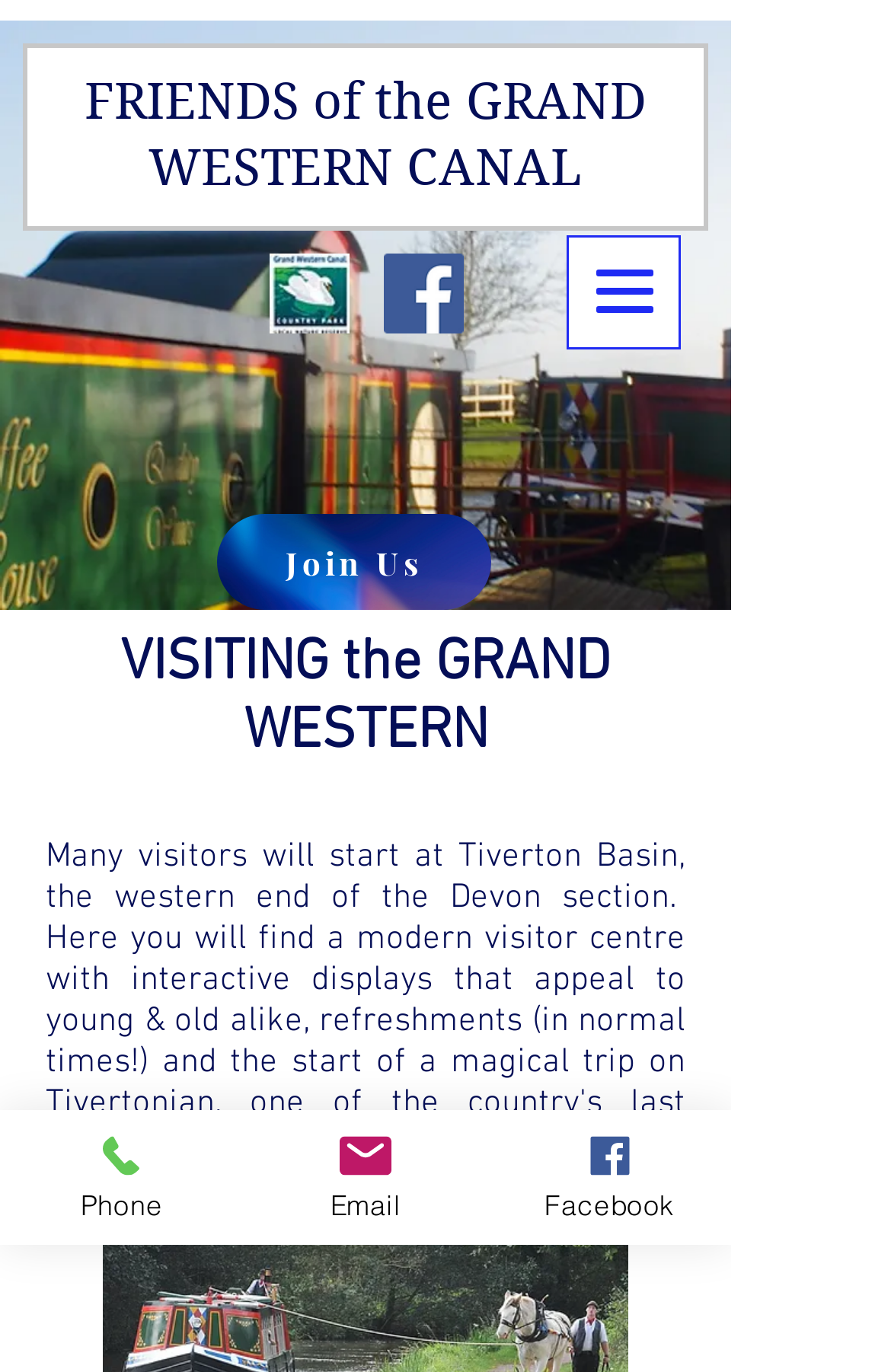How many social media links are there?
Look at the image and answer the question with a single word or phrase.

3